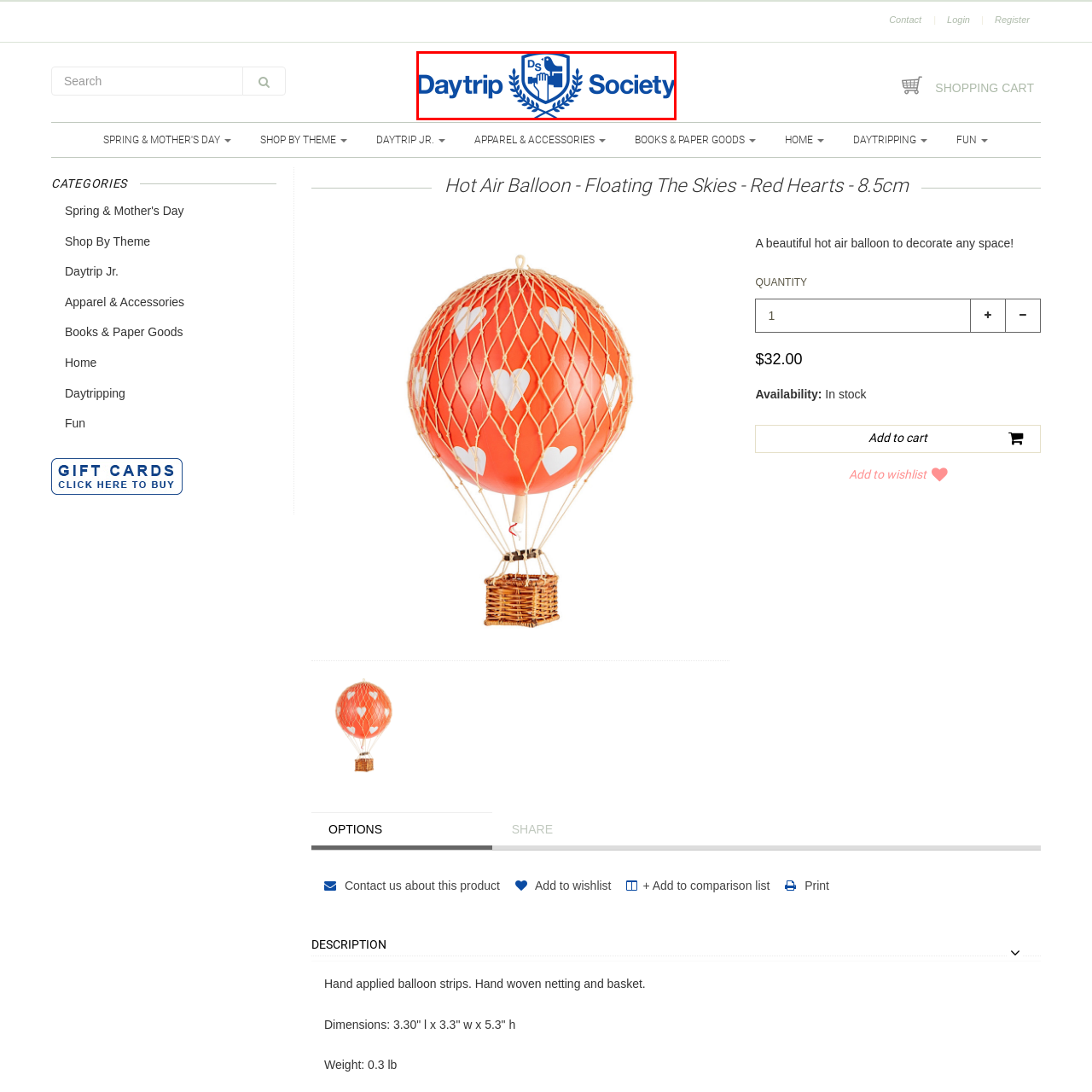What is the color scheme of the logo?
Inspect the image portion within the red bounding box and deliver a detailed answer to the question.

The color scheme of the logo is a striking blue, which adds a vibrant and inviting feel, aligned with the adventurous spirit of the society.